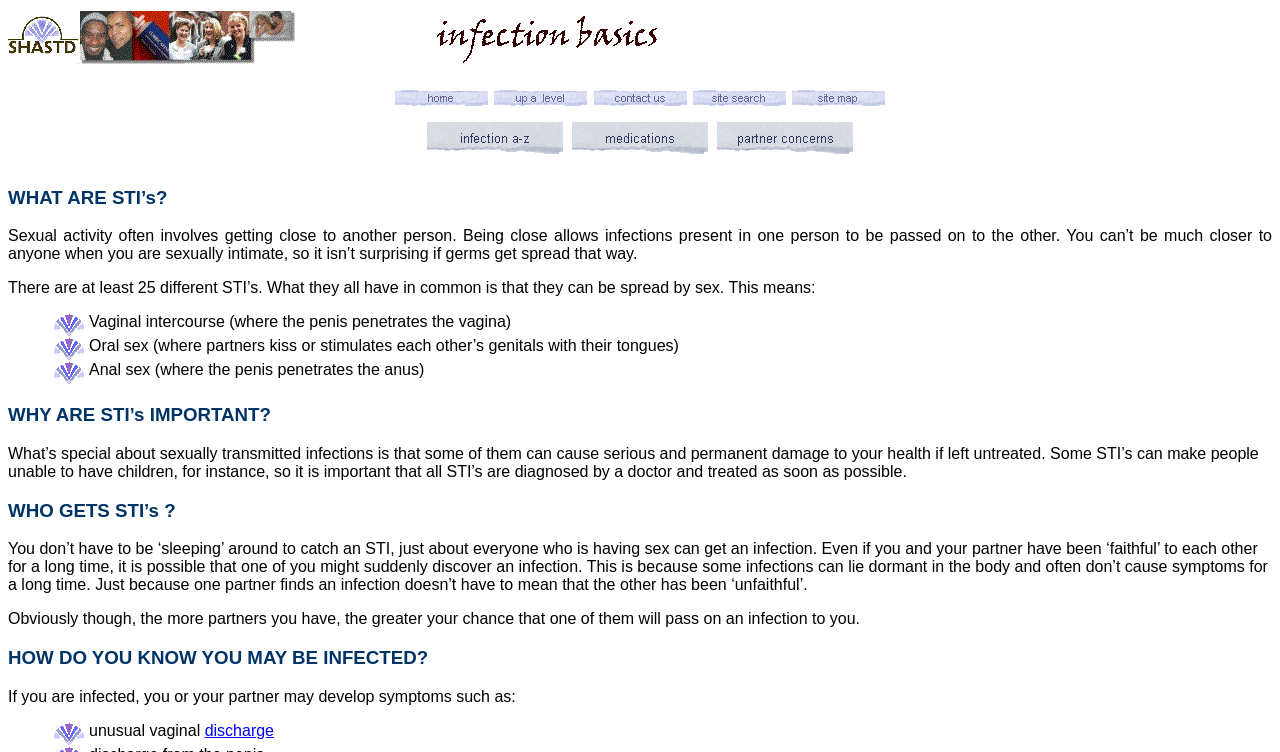Given the element description, predict the bounding box coordinates in the format (top-left x, top-left y, bottom-right x, bottom-right y). Make sure all values are between 0 and 1. Here is the element description: alt="medications"

[0.445, 0.161, 0.555, 0.189]